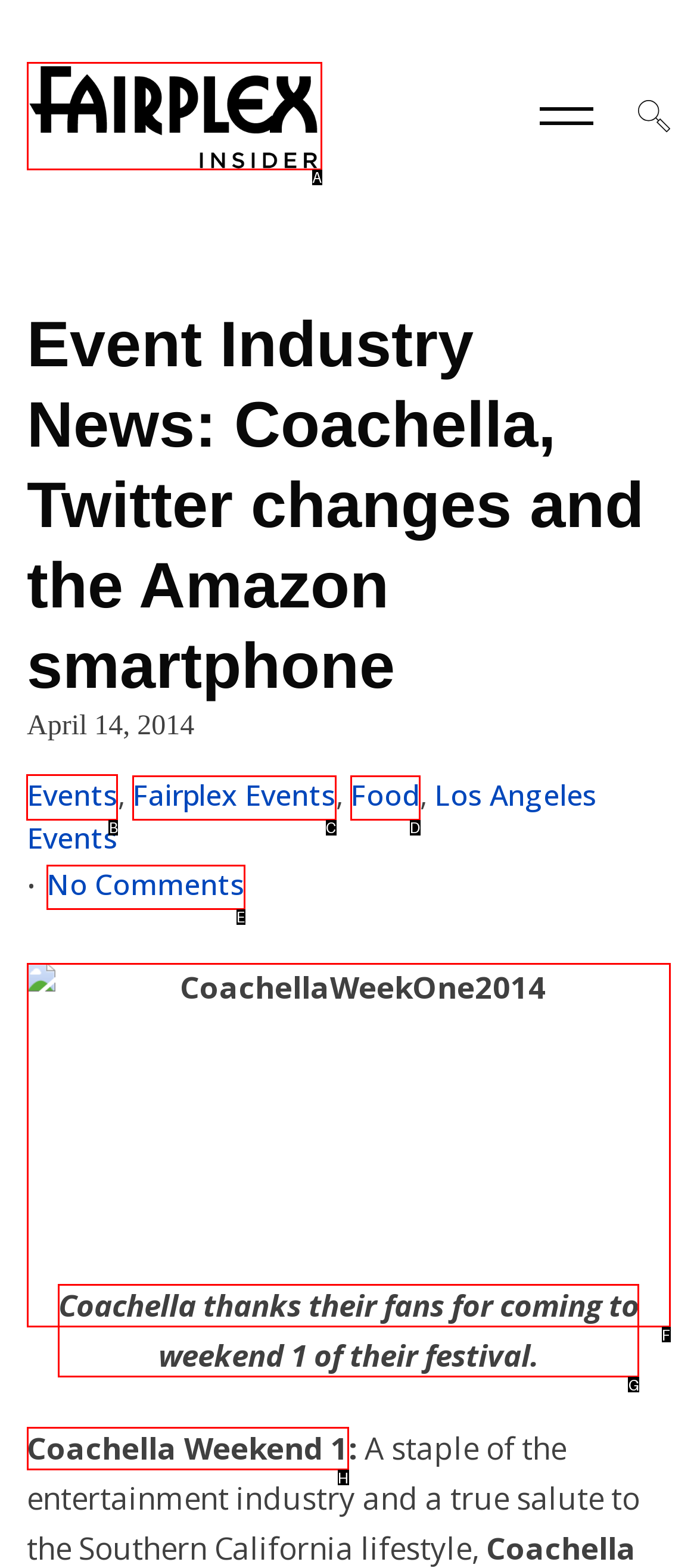Which choice should you pick to execute the task: explore Events
Respond with the letter associated with the correct option only.

B